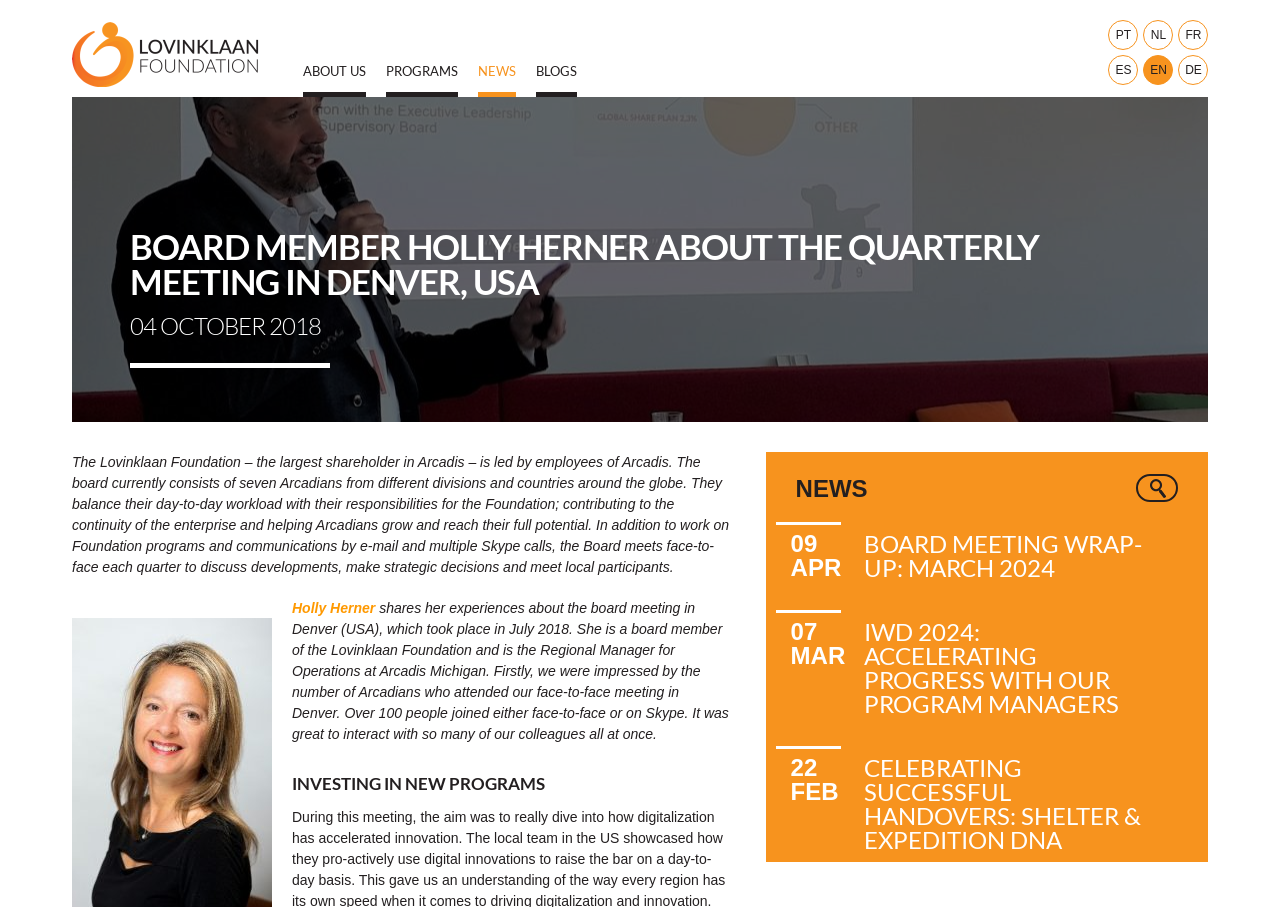Could you provide the bounding box coordinates for the portion of the screen to click to complete this instruction: "Read the news about BOARD MEETING WRAP-UP: MARCH 2024"?

[0.675, 0.583, 0.892, 0.641]